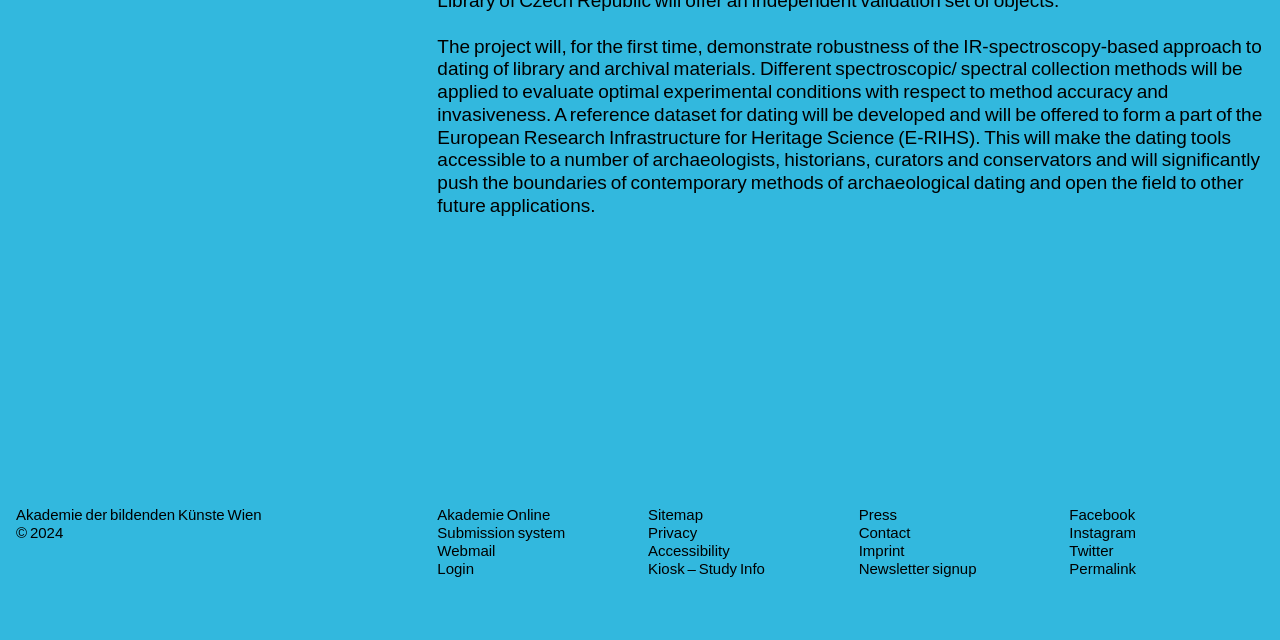Using the provided element description "Submission system", determine the bounding box coordinates of the UI element.

[0.342, 0.819, 0.442, 0.846]